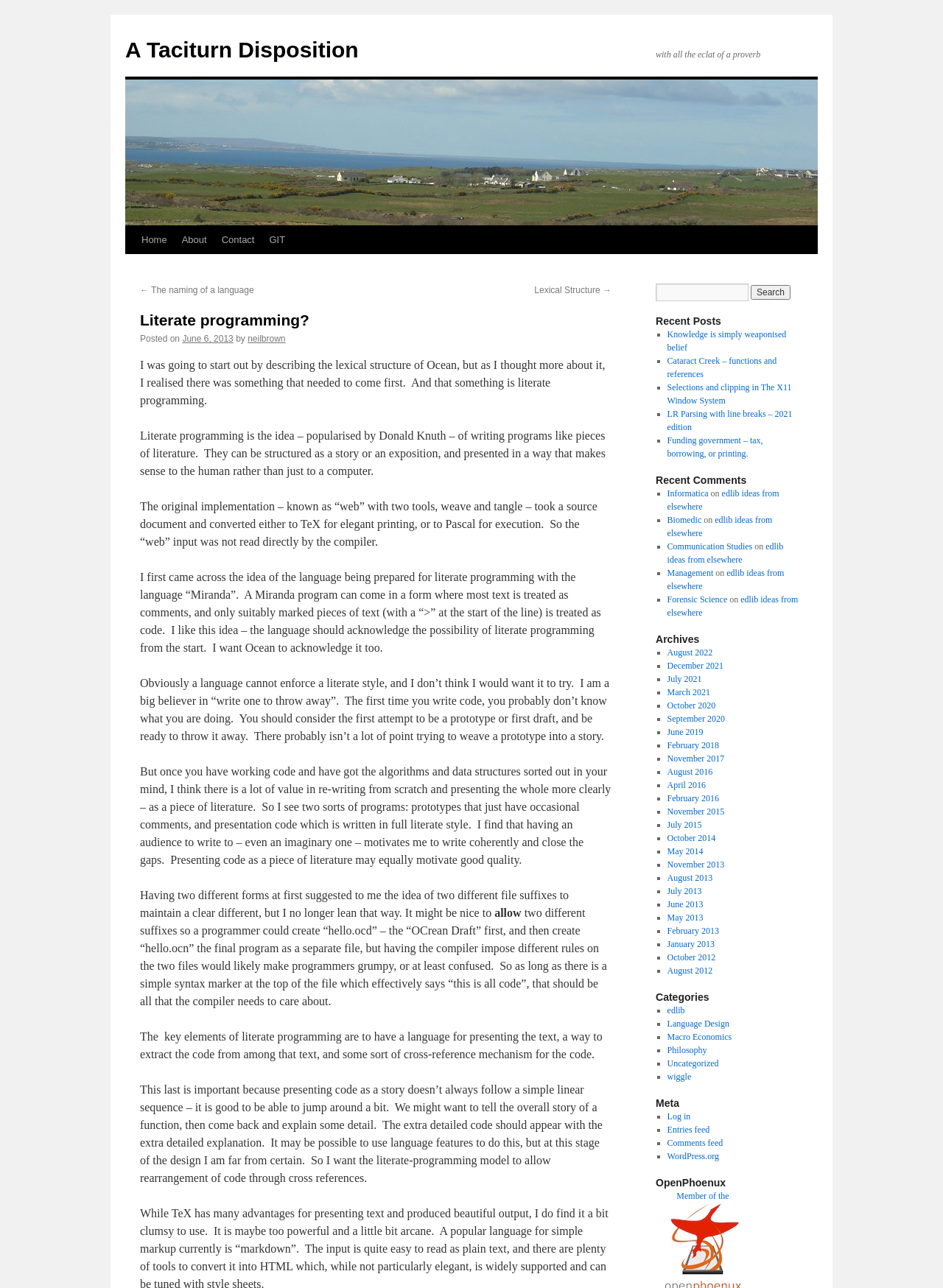Could you locate the bounding box coordinates for the section that should be clicked to accomplish this task: "Search for something".

[0.695, 0.22, 0.794, 0.234]